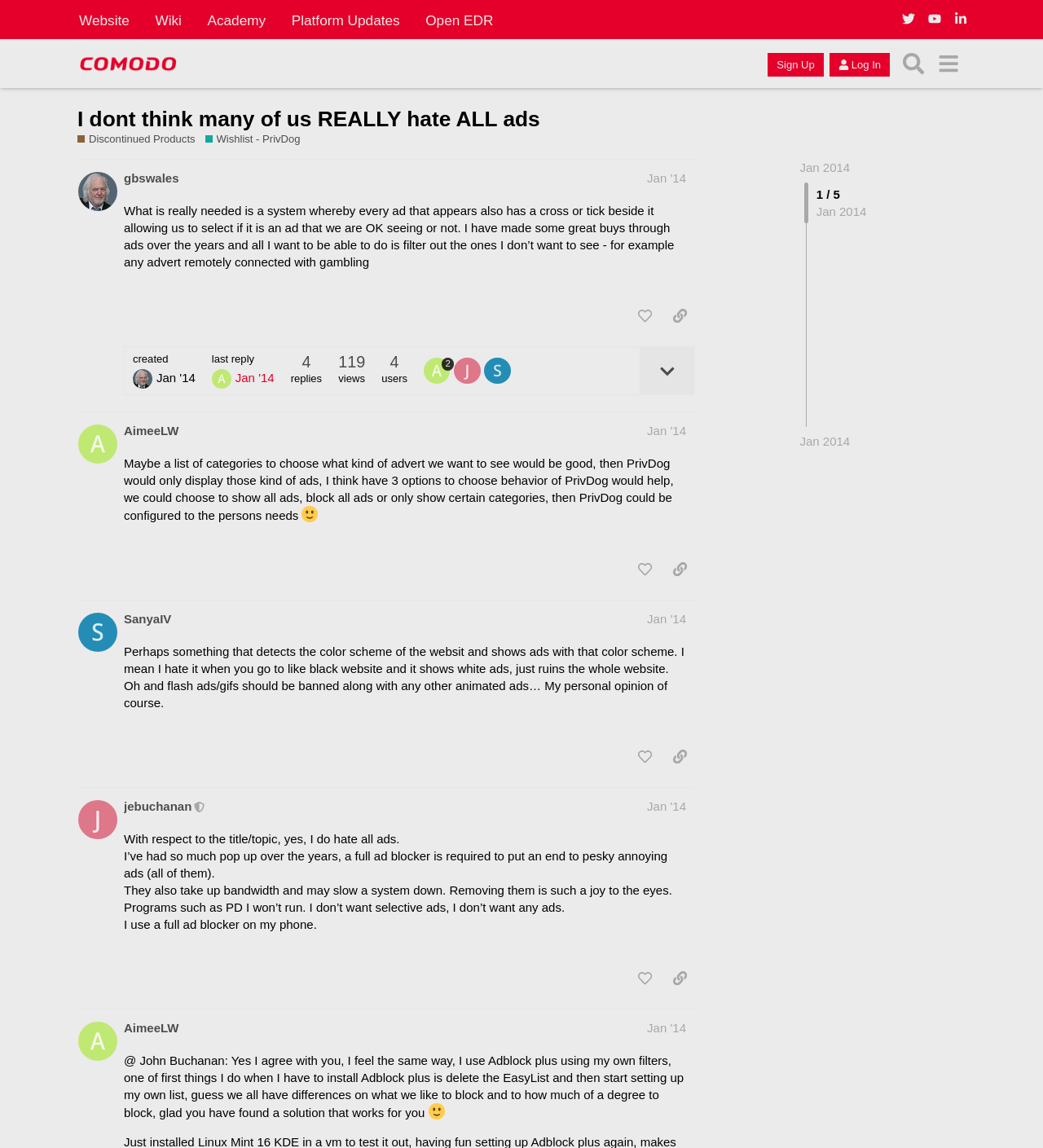Please determine the bounding box coordinates of the section I need to click to accomplish this instruction: "Search in the forum".

[0.859, 0.04, 0.892, 0.071]